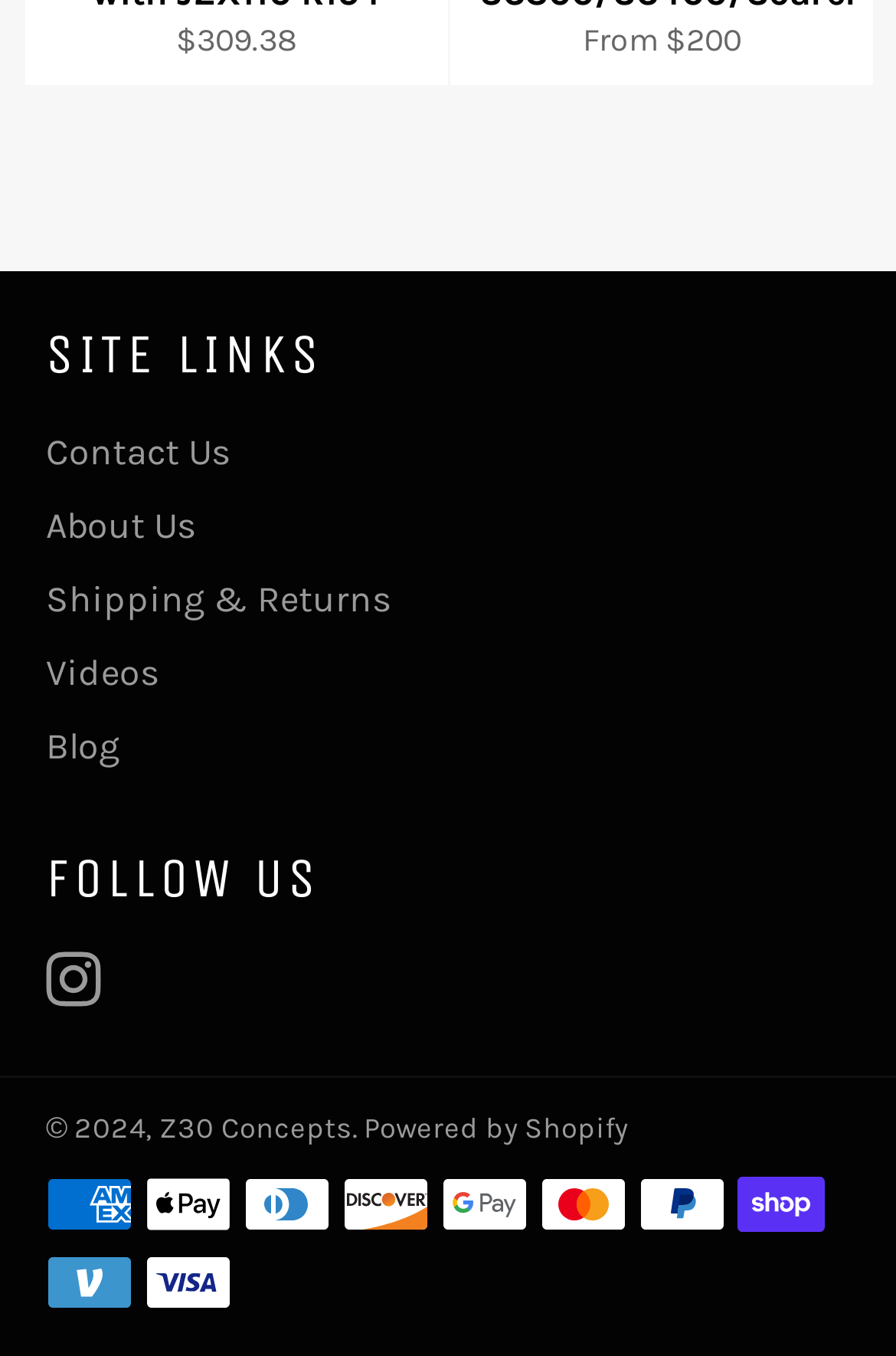What is the copyright year?
Answer the question in a detailed and comprehensive manner.

I found the '© 2024' text, which indicates the copyright year.